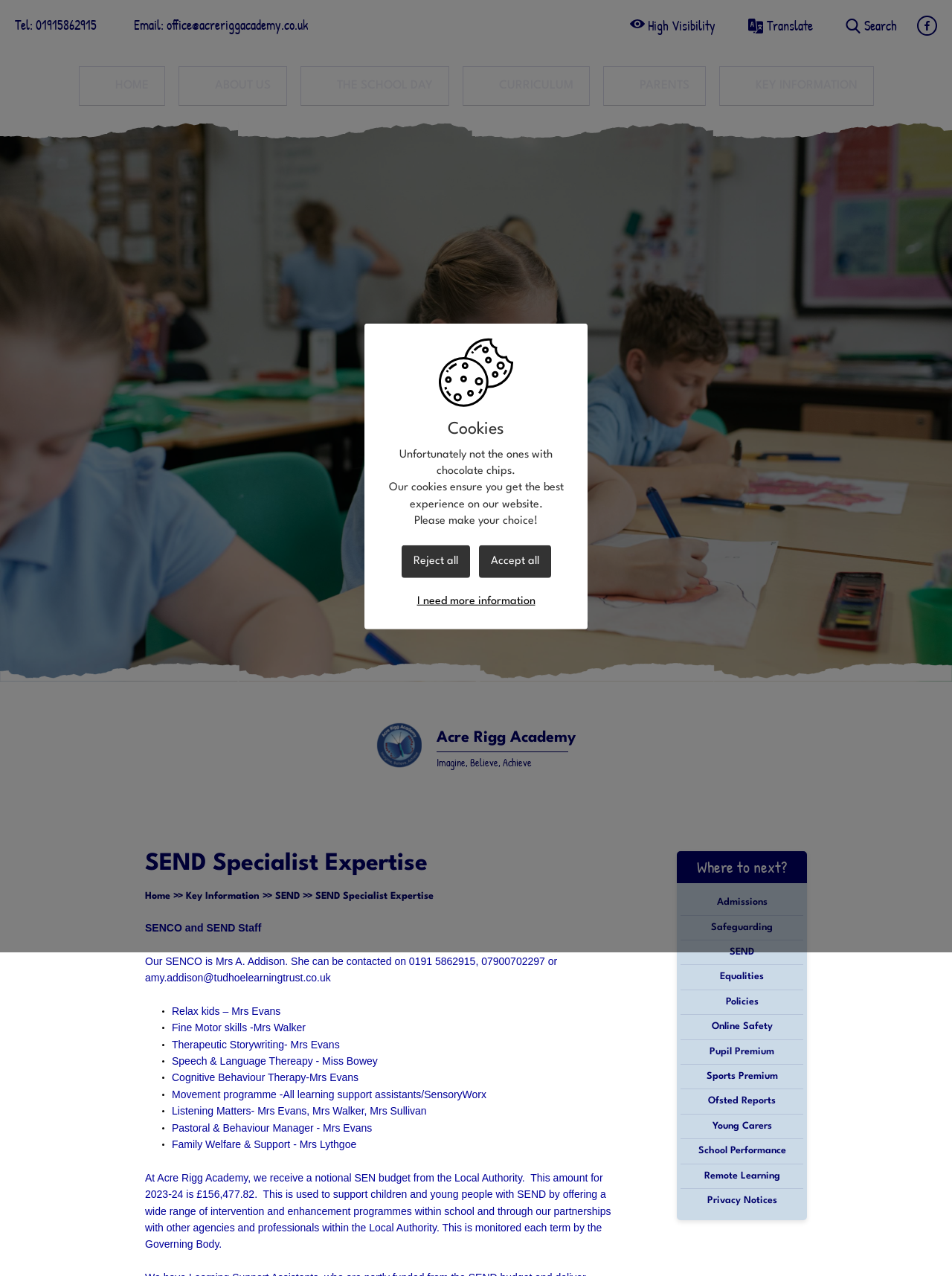Extract the bounding box coordinates of the UI element described: "The School Day". Provide the coordinates in the format [left, top, right, bottom] with values ranging from 0 to 1.

[0.32, 0.052, 0.472, 0.076]